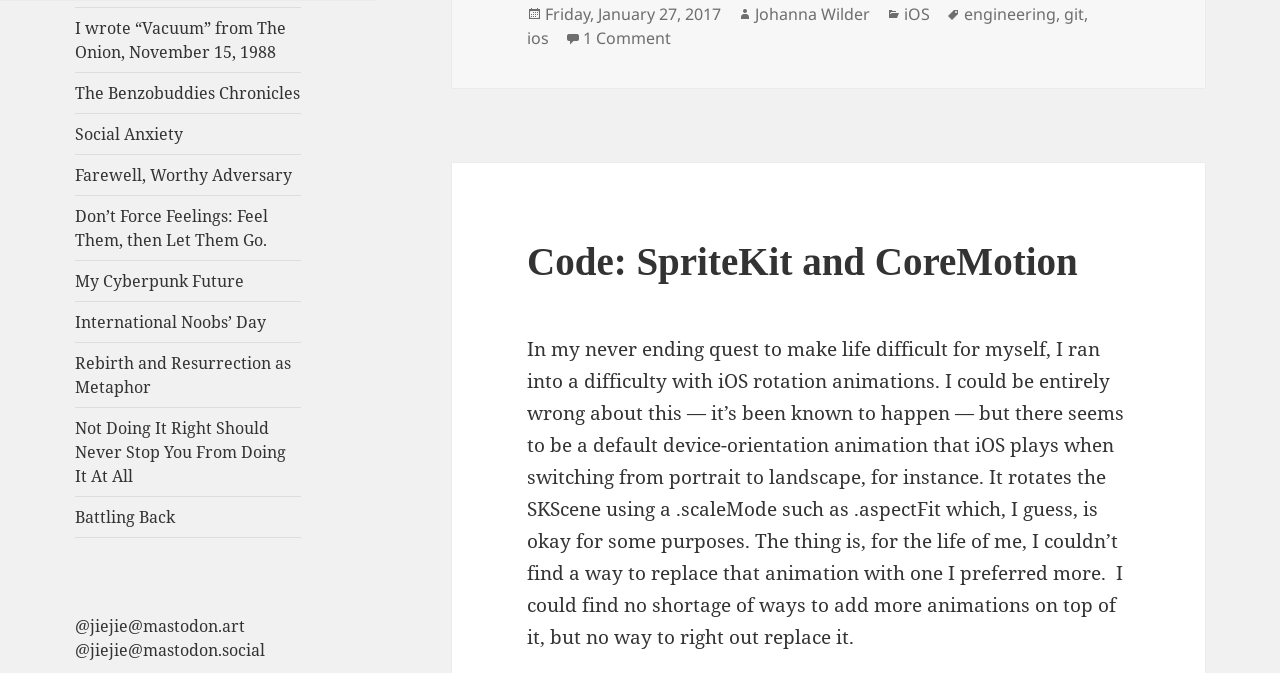Please identify the bounding box coordinates of the element's region that should be clicked to execute the following instruction: "Follow the link to Mastodon.art". The bounding box coordinates must be four float numbers between 0 and 1, i.e., [left, top, right, bottom].

[0.059, 0.913, 0.192, 0.946]